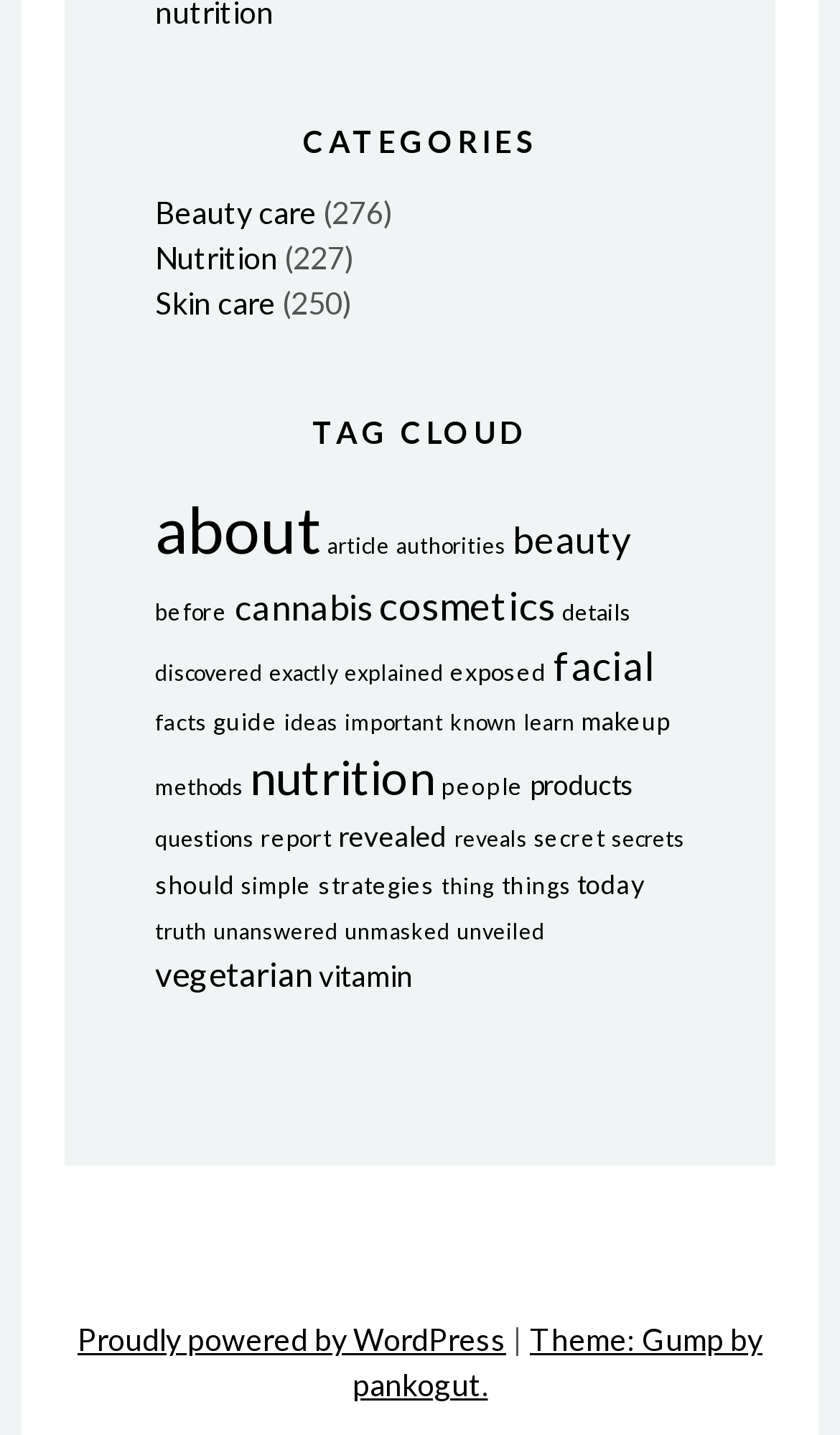Please answer the following question using a single word or phrase: What is the purpose of the 'TAG CLOUD' section?

To provide related keywords